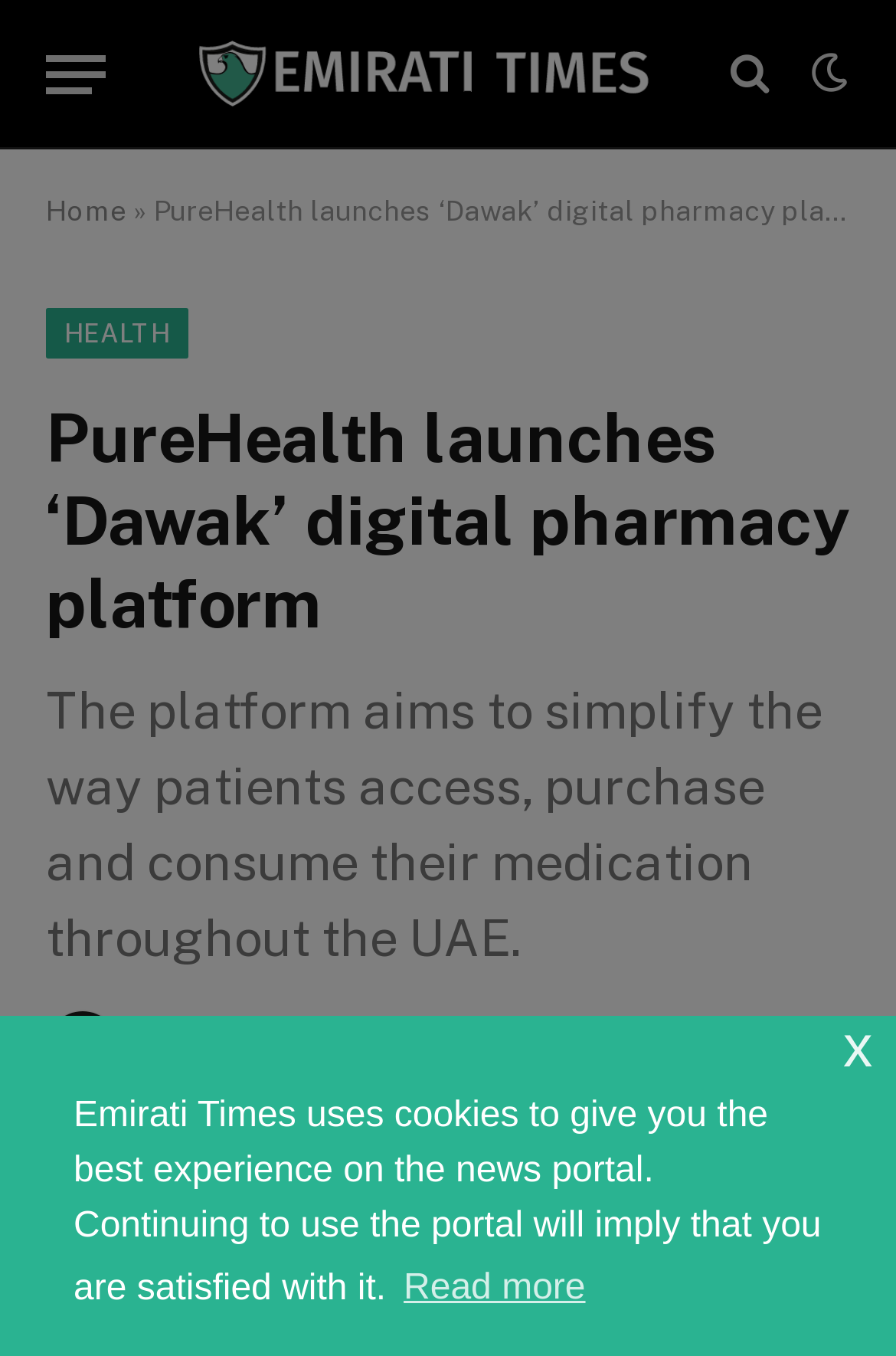Based on the image, please respond to the question with as much detail as possible:
What is the name of the news portal?

The name of the news portal is mentioned as 'Emirati Times' which is located at the top of the webpage and is also the title of the webpage.